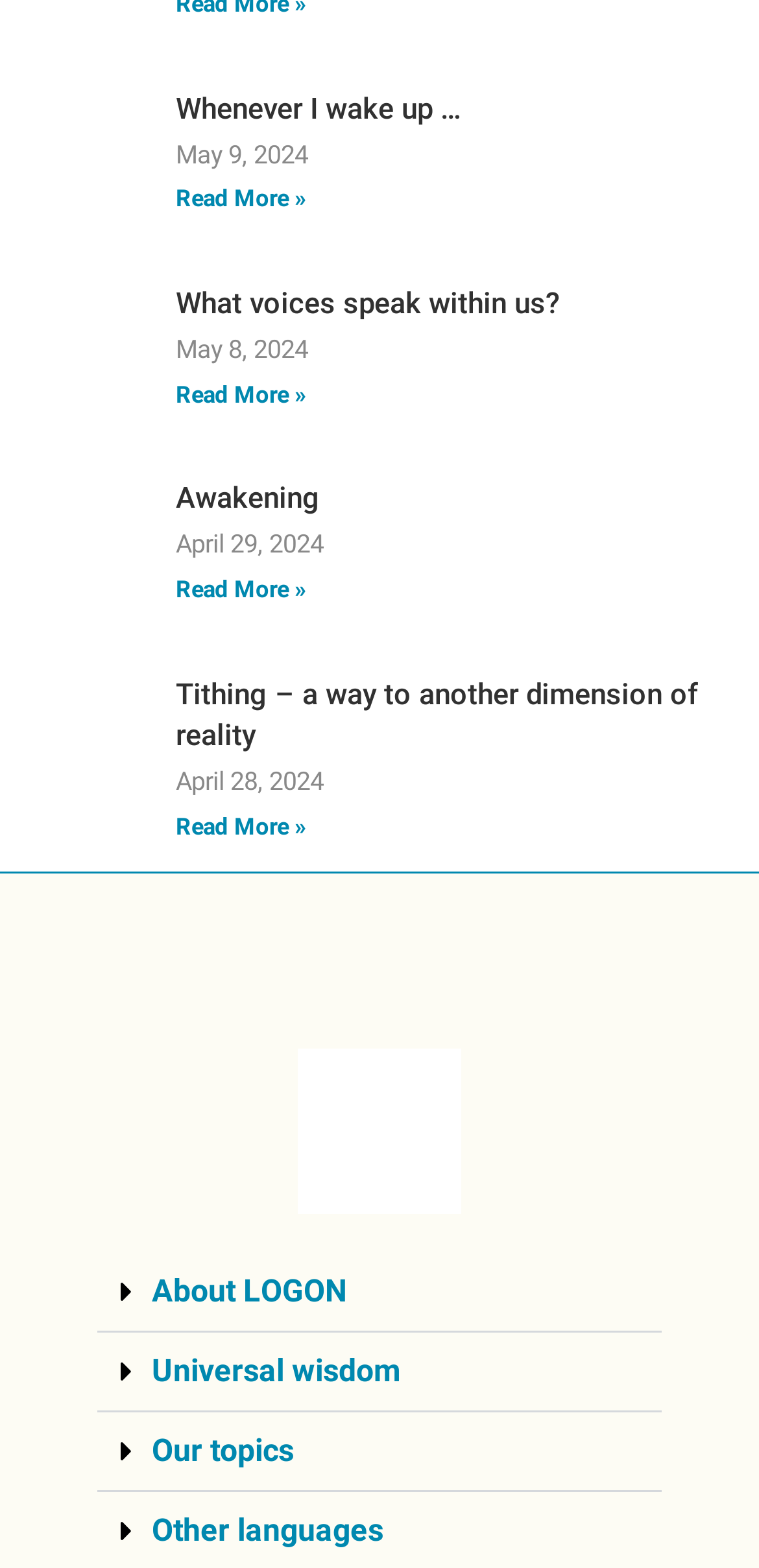Based on the element description "fsagbuya", predict the bounding box coordinates of the UI element.

None